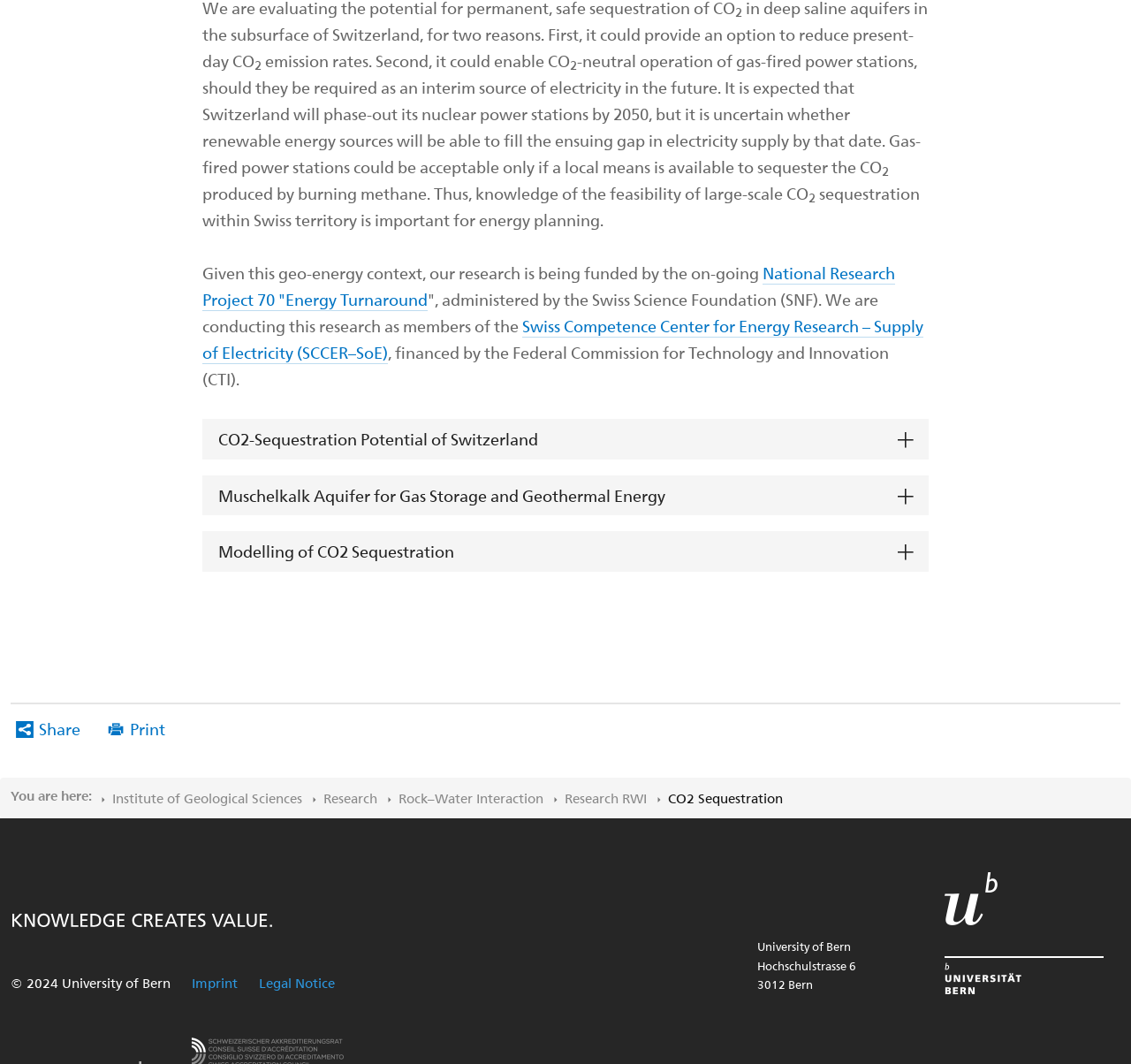Bounding box coordinates are specified in the format (top-left x, top-left y, bottom-right x, bottom-right y). All values are floating point numbers bounded between 0 and 1. Please provide the bounding box coordinate of the region this sentence describes: Research

[0.286, 0.742, 0.334, 0.758]